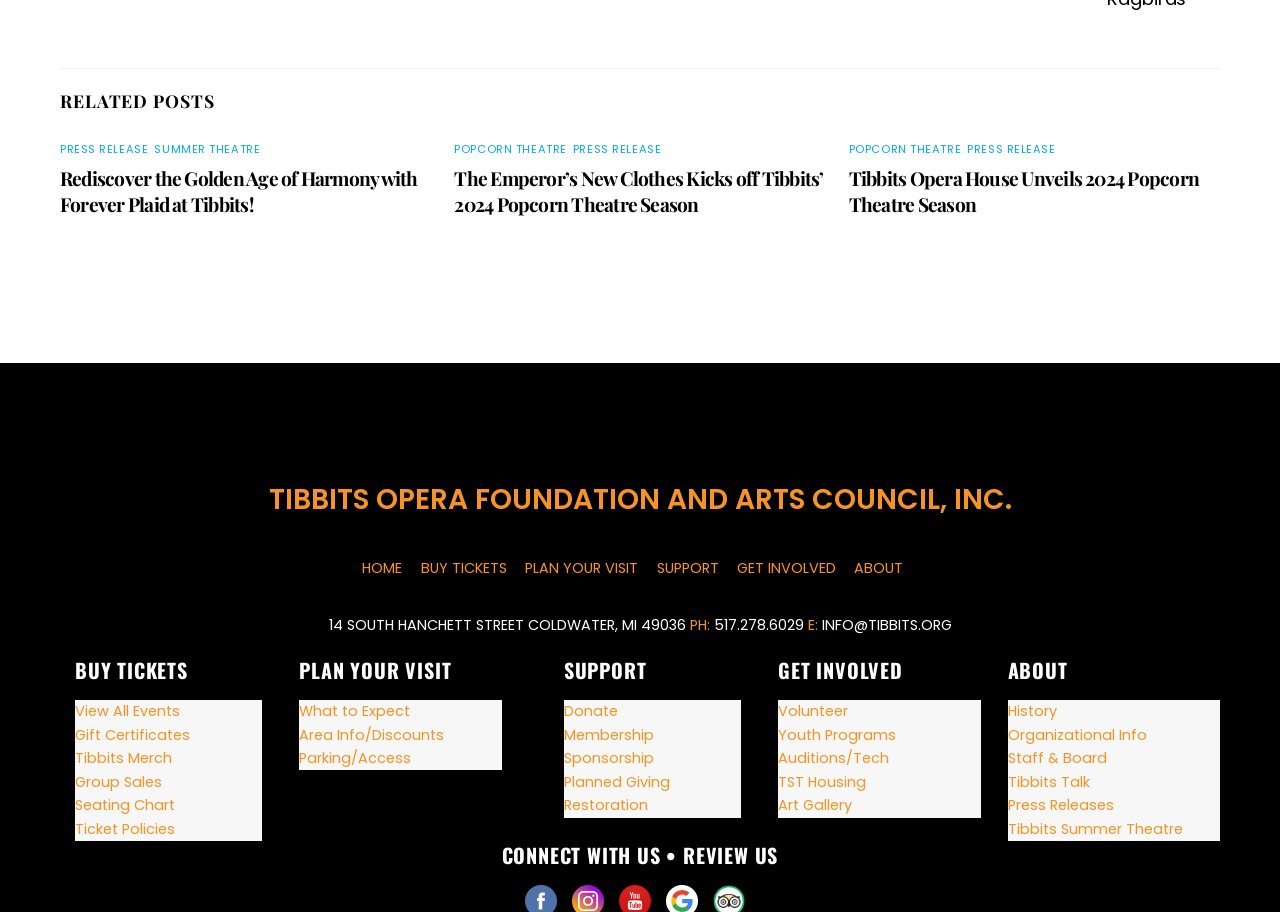How many social media links are there?
Based on the visual information, provide a detailed and comprehensive answer.

I counted the number of social media links at the bottom of the page, and there are four of them, including Facebook, Instagram, YouTube, and Google Reviews.